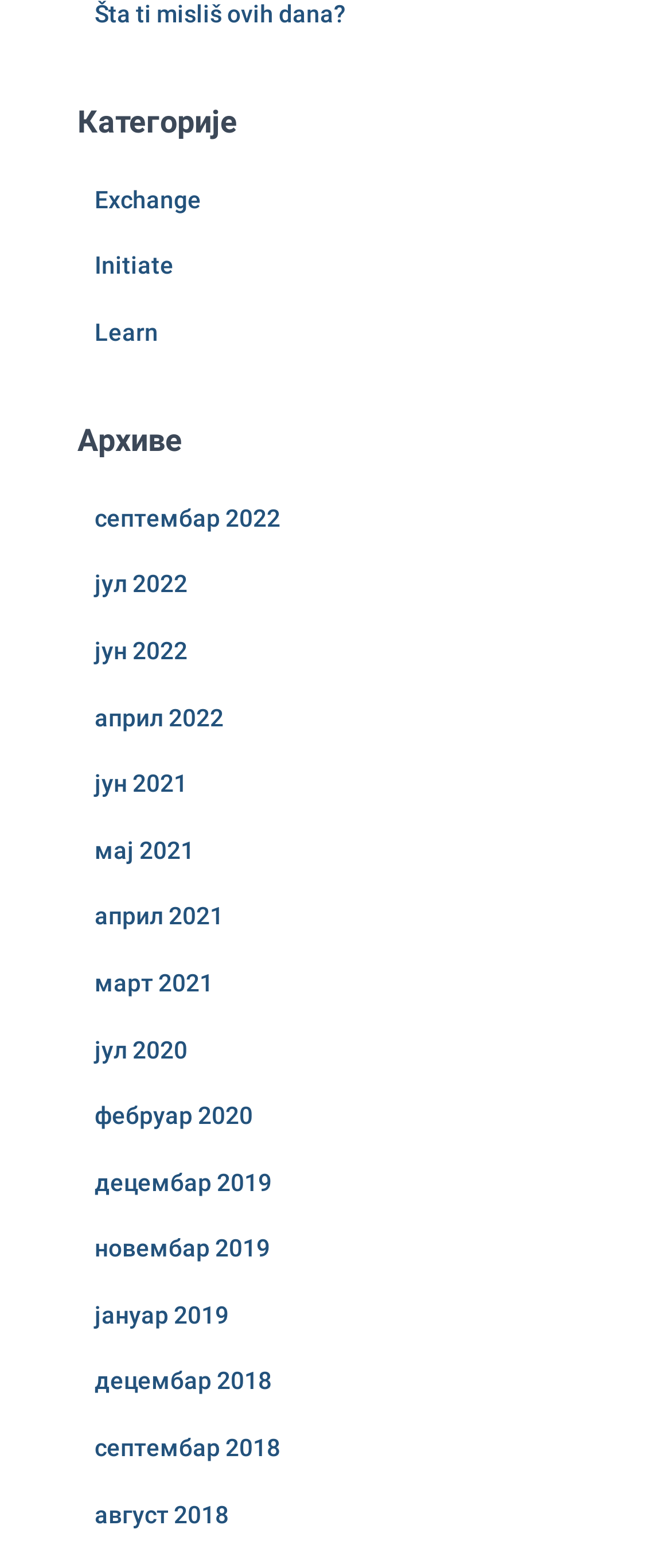Please give the bounding box coordinates of the area that should be clicked to fulfill the following instruction: "Click on Exchange link". The coordinates should be in the format of four float numbers from 0 to 1, i.e., [left, top, right, bottom].

[0.141, 0.118, 0.3, 0.136]